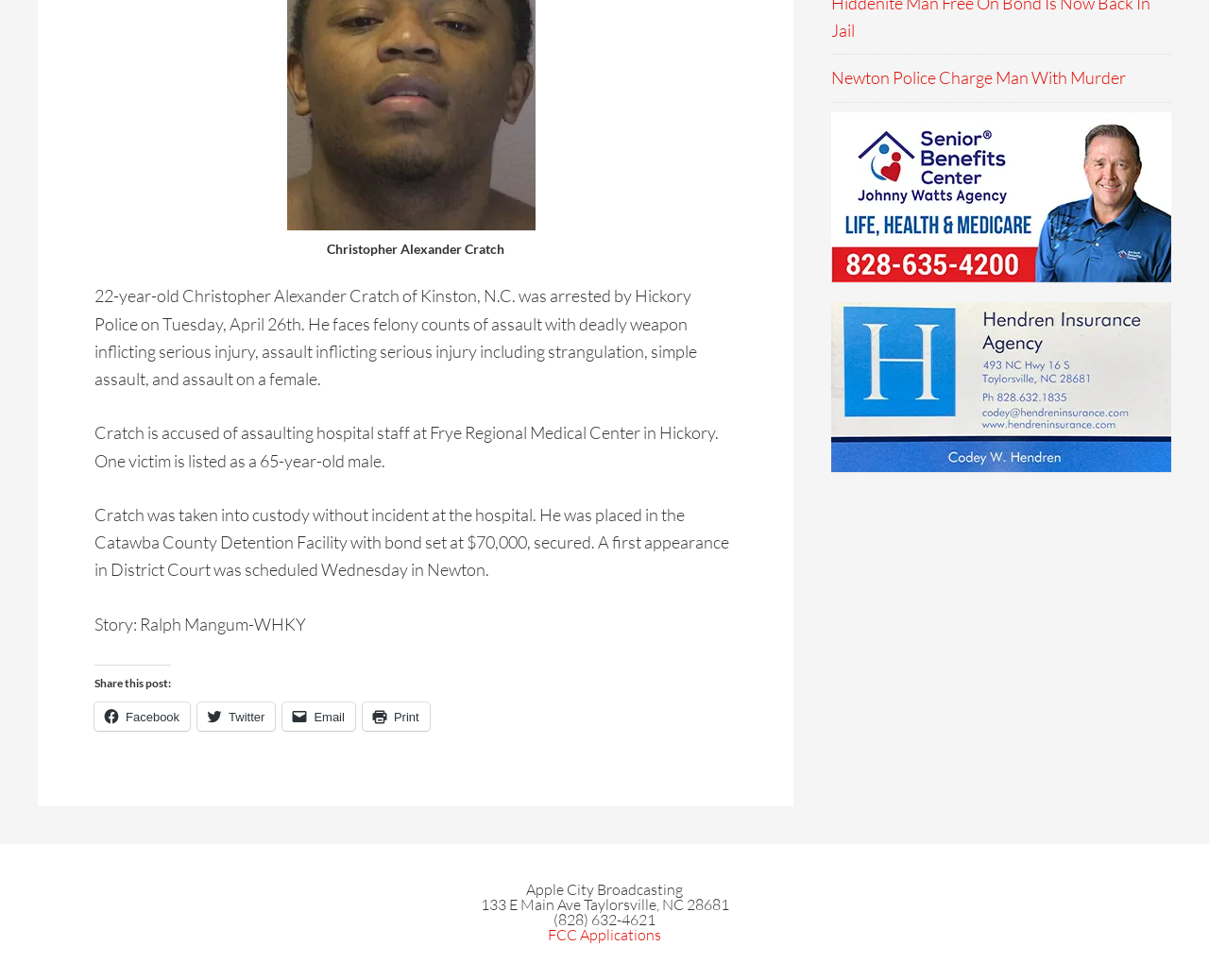Provide the bounding box coordinates of the UI element that matches the description: "Print".

[0.3, 0.717, 0.355, 0.746]